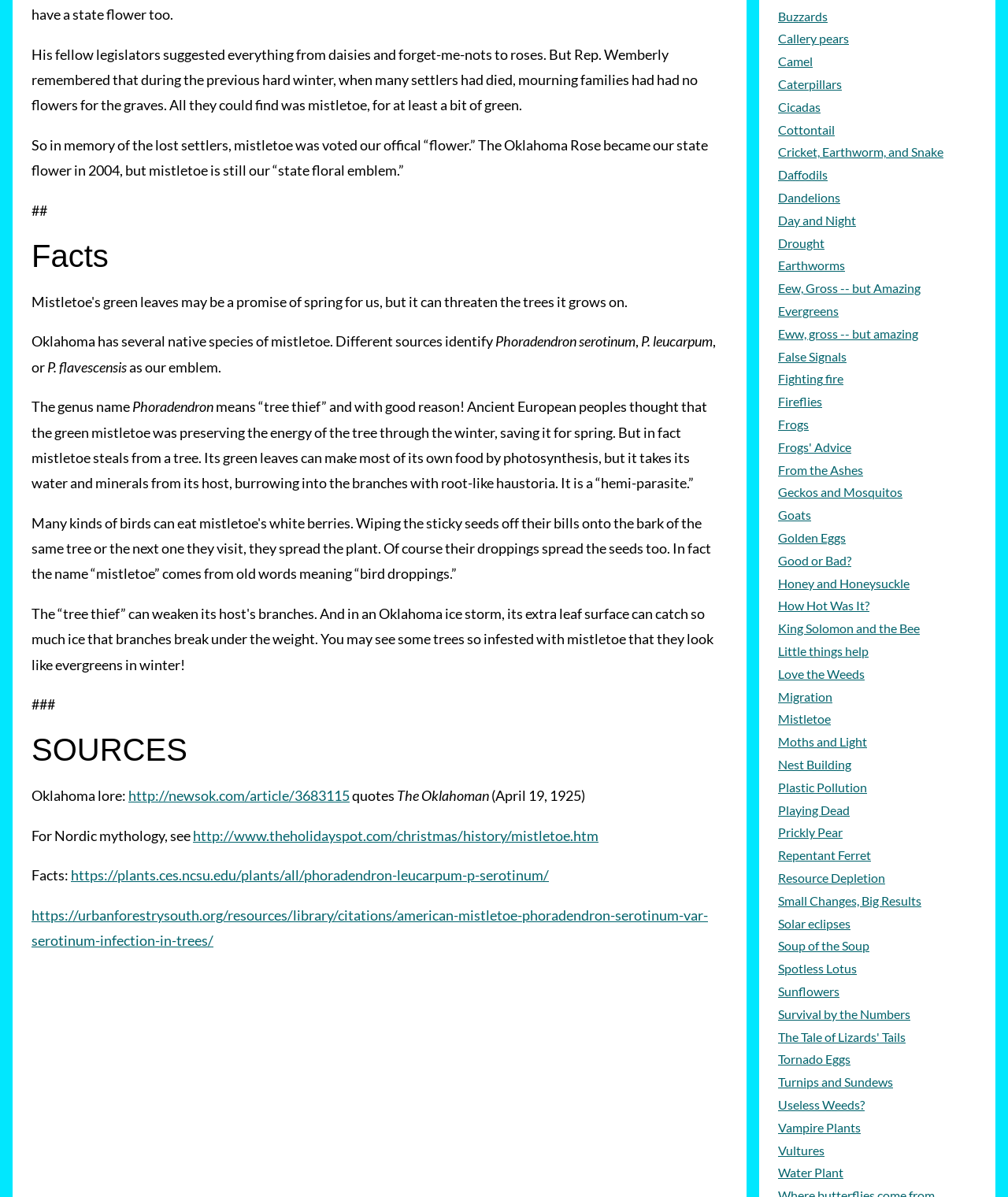Using the description "Fighting fire", predict the bounding box of the relevant HTML element.

[0.772, 0.308, 0.969, 0.326]